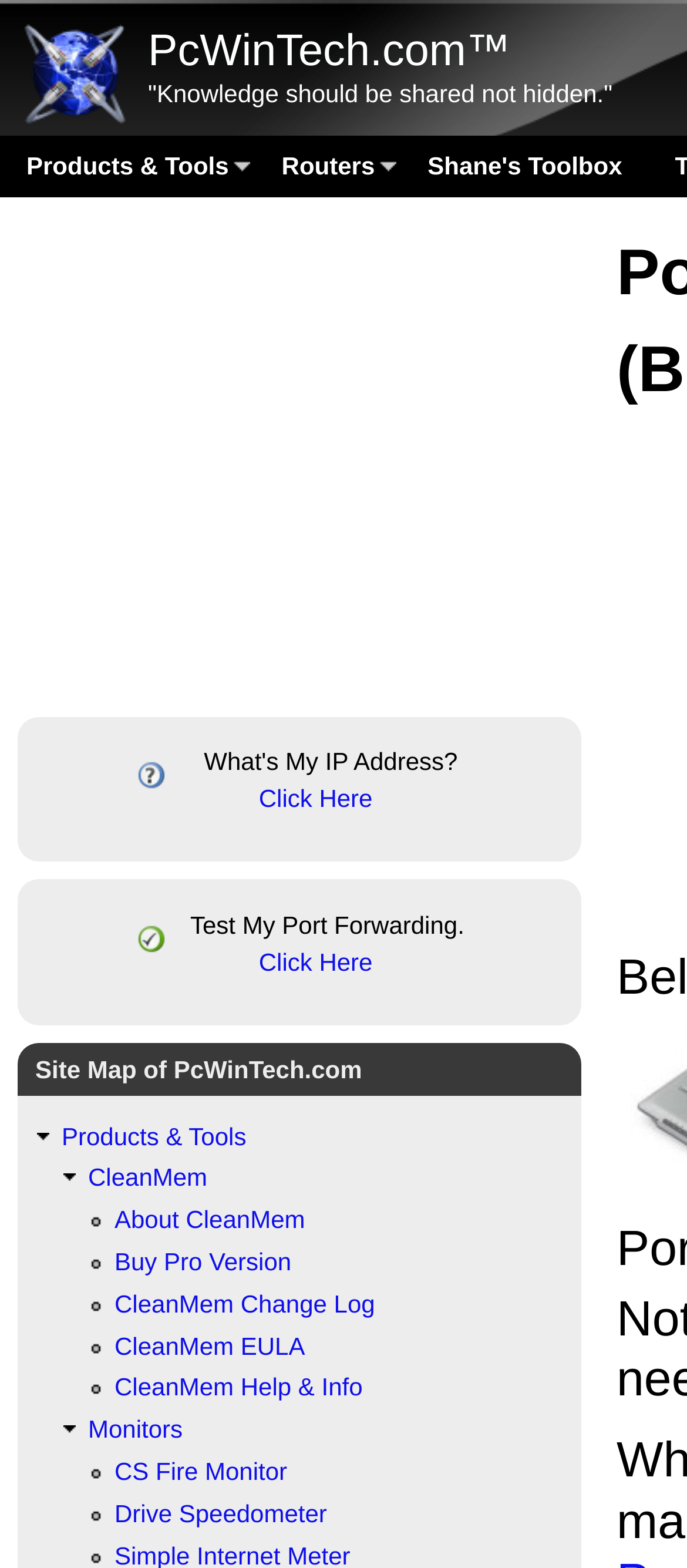Answer briefly with one word or phrase:
How many links are there in the 'Site Map of PcWinTech.com' section?

8